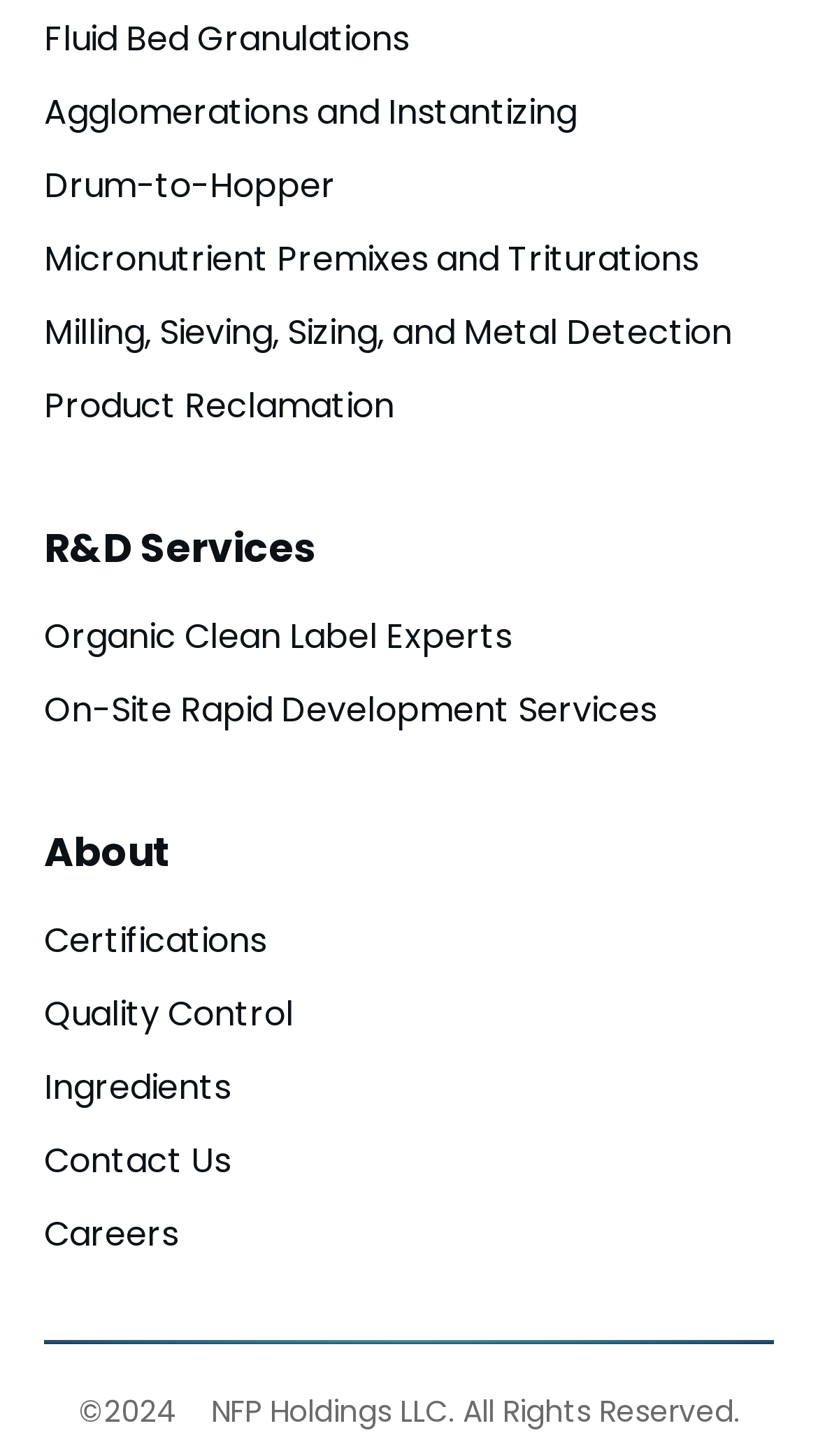What is the company name mentioned in the footer?
Based on the screenshot, provide your answer in one word or phrase.

NFP Holdings LLC.